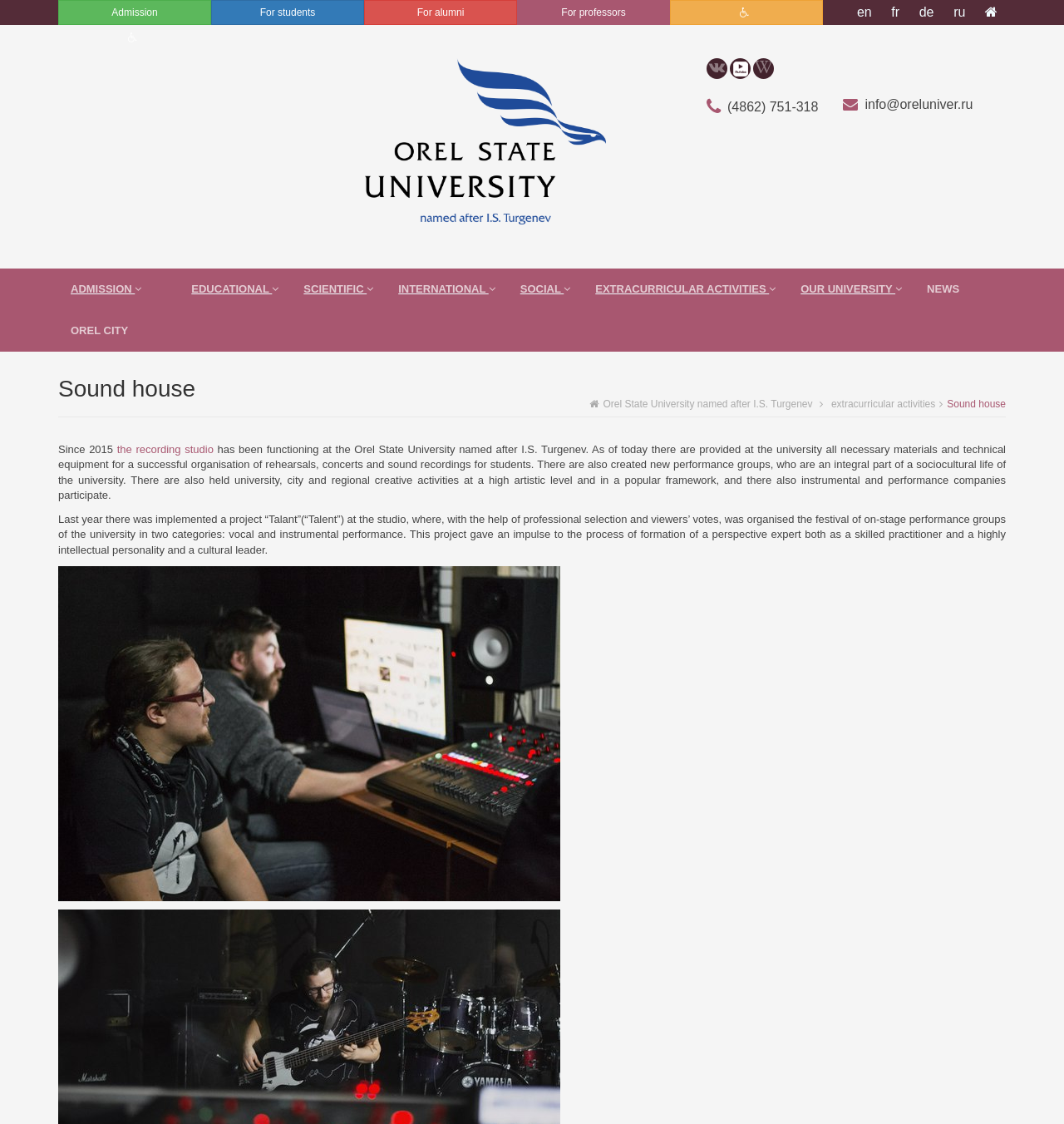Pinpoint the bounding box coordinates of the element that must be clicked to accomplish the following instruction: "Click the Admission link". The coordinates should be in the format of four float numbers between 0 and 1, i.e., [left, top, right, bottom].

[0.055, 0.0, 0.198, 0.022]